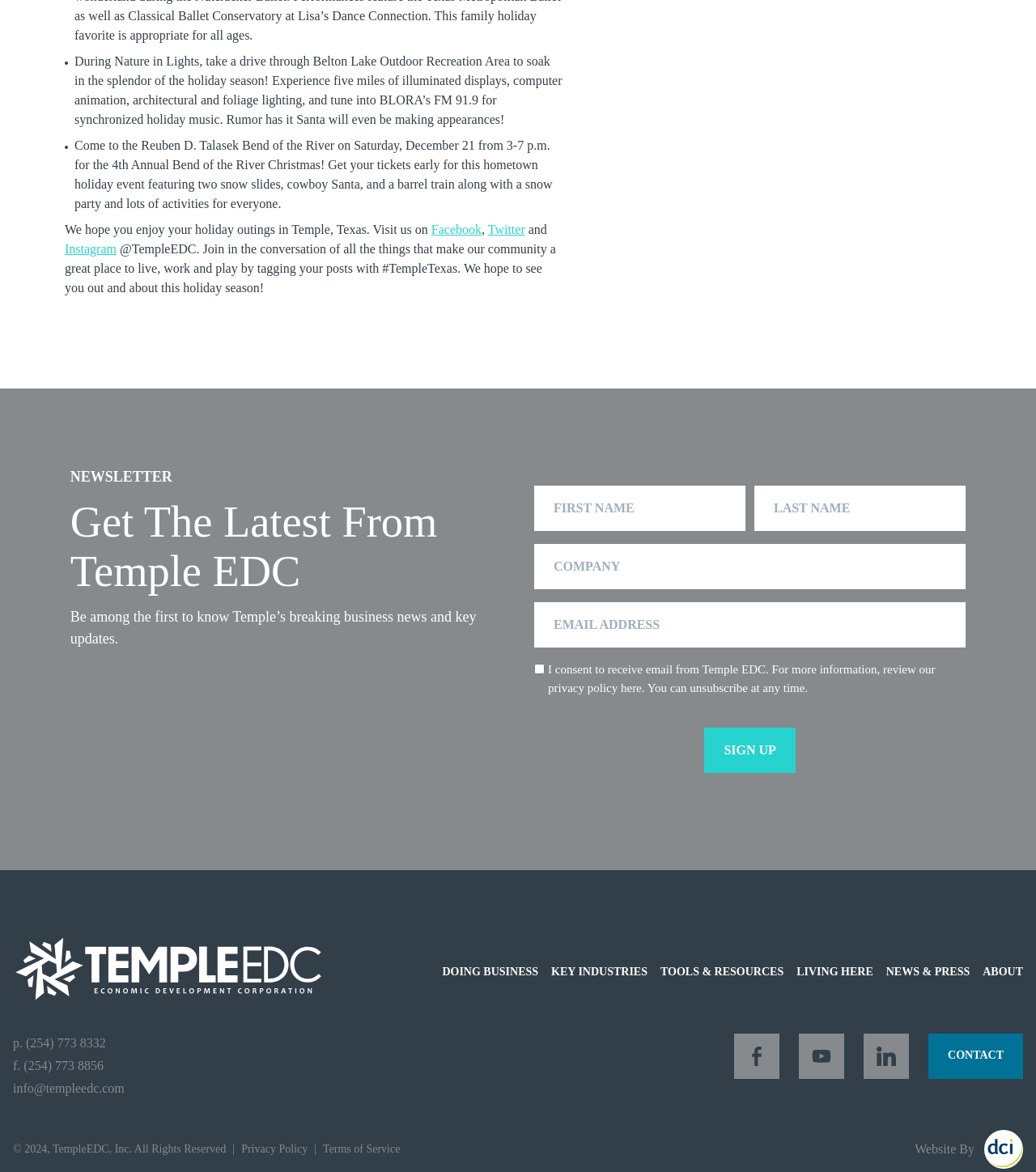Using a single word or phrase, answer the following question: 
What is the theme of the holiday event mentioned in the second paragraph?

Christmas